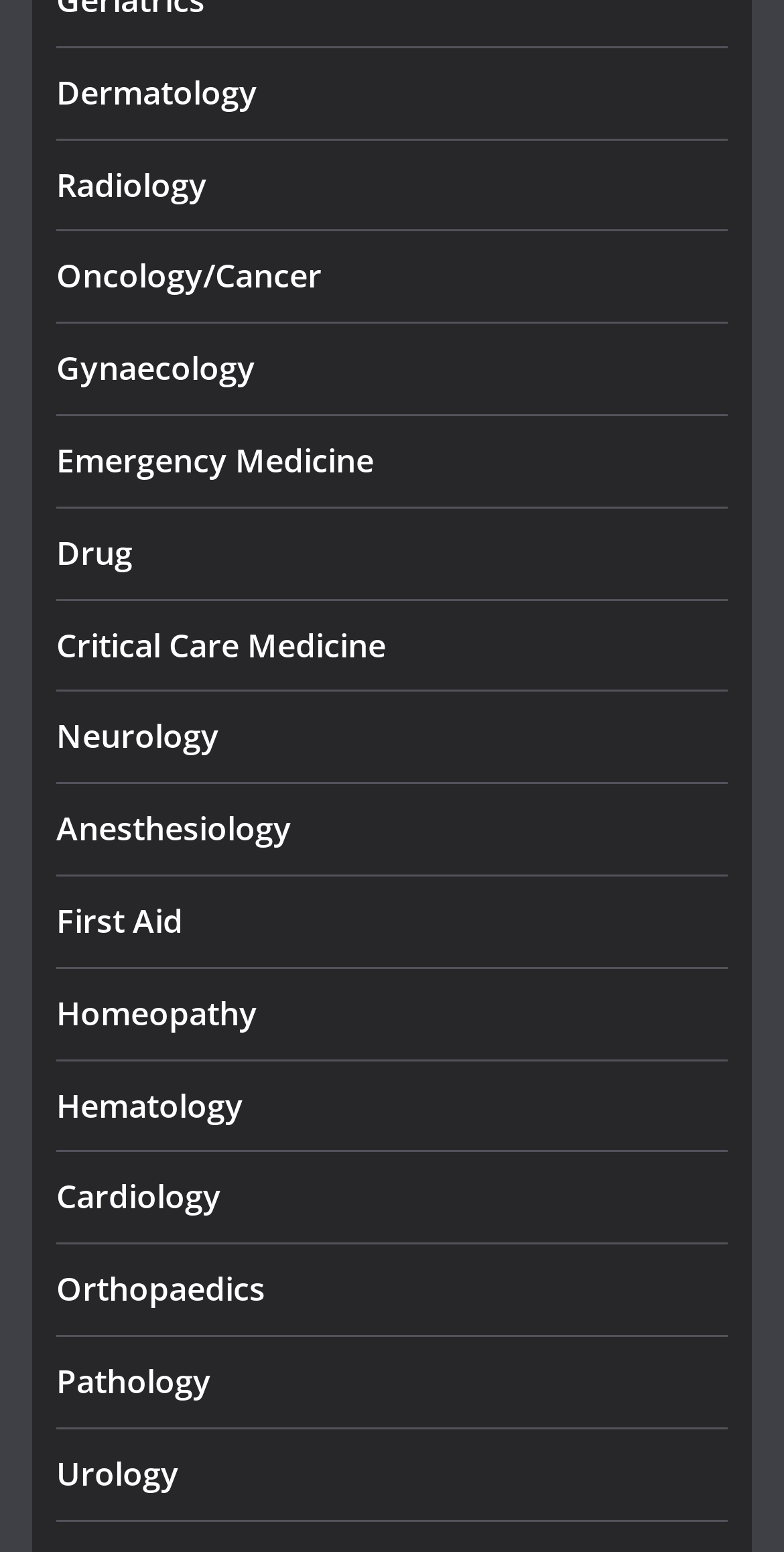Please identify the coordinates of the bounding box that should be clicked to fulfill this instruction: "View Geriatrics".

[0.072, 0.114, 0.262, 0.142]